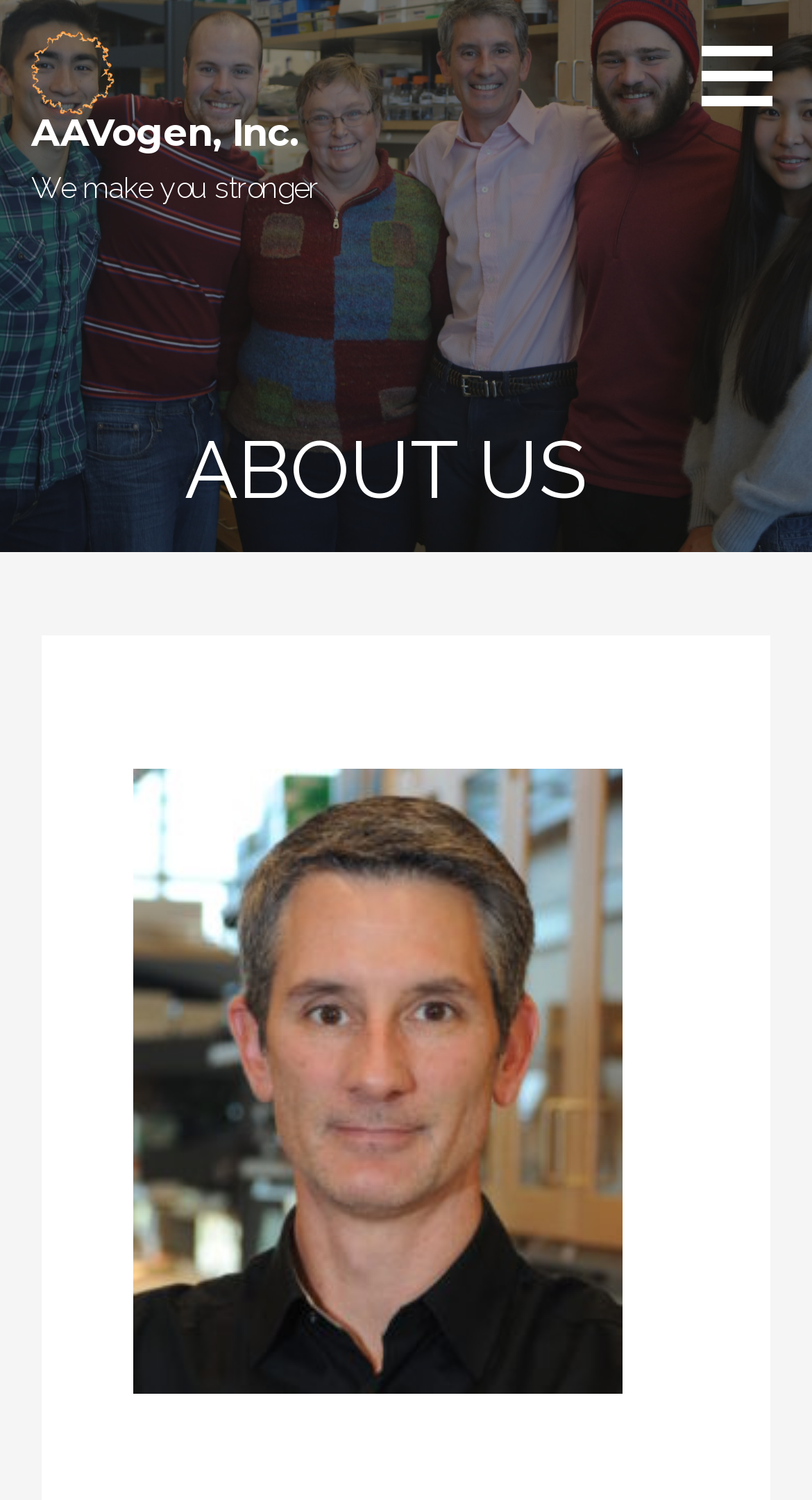Determine the bounding box coordinates for the HTML element mentioned in the following description: "parent_node: AAVogen, Inc.". The coordinates should be a list of four floats ranging from 0 to 1, represented as [left, top, right, bottom].

[0.038, 0.034, 0.141, 0.06]